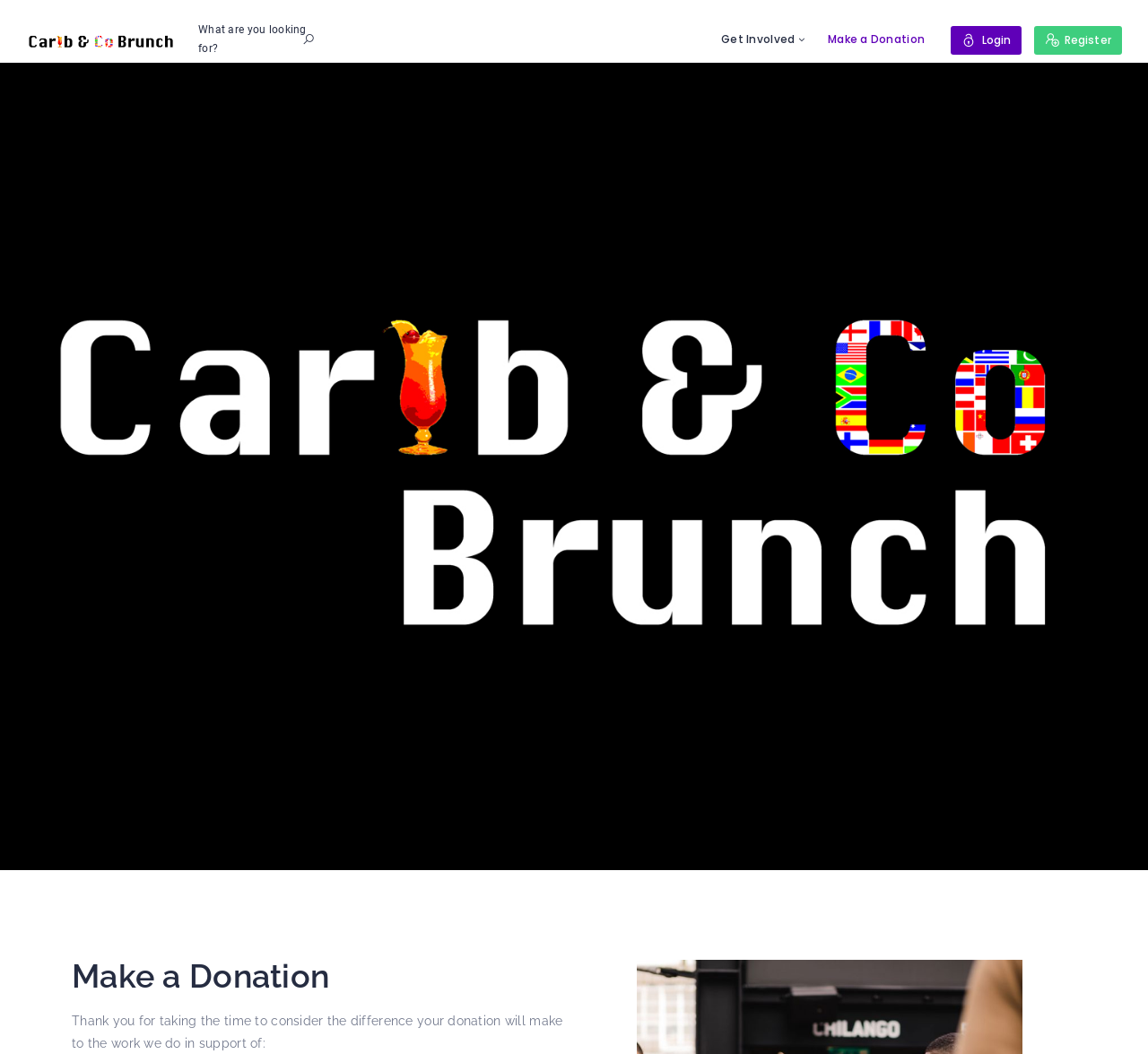What is the main action the page is encouraging?
Using the visual information from the image, give a one-word or short-phrase answer.

Make a Donation